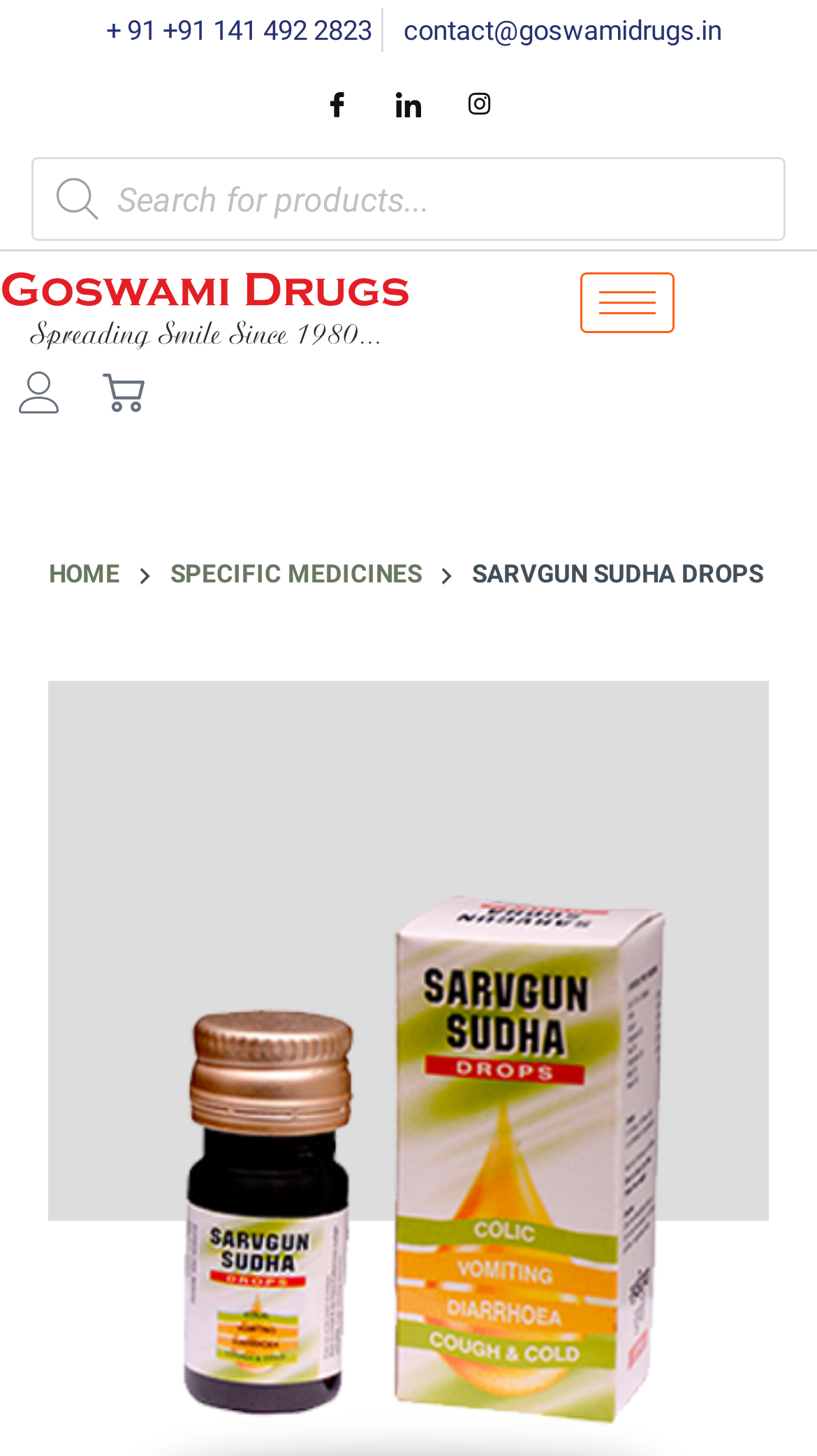What is the type of icon located at the top right corner?
Utilize the image to construct a detailed and well-explained answer.

I found the icon by looking at the button element with the text 'hamburger-icon' which is located at the top right corner of the webpage.